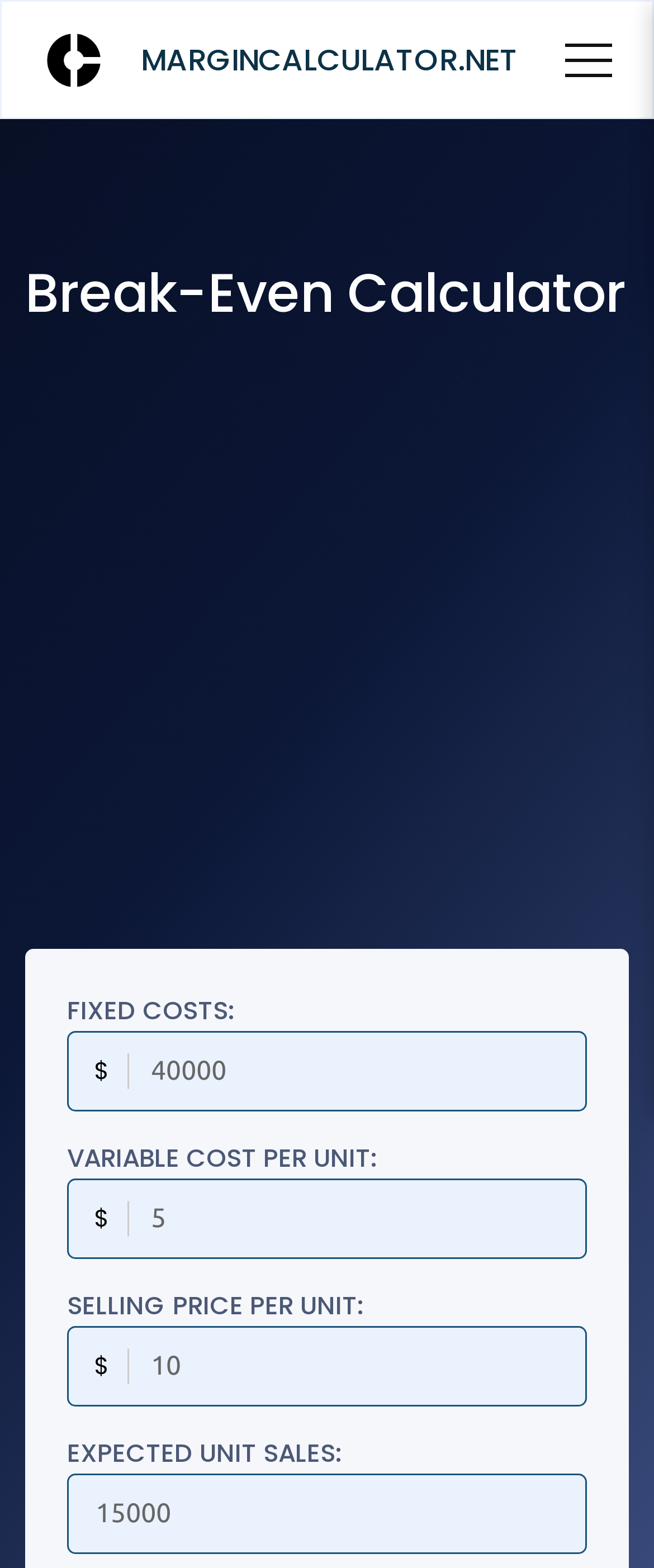Please mark the clickable region by giving the bounding box coordinates needed to complete this instruction: "enter selling price per unit".

[0.103, 0.845, 0.897, 0.897]